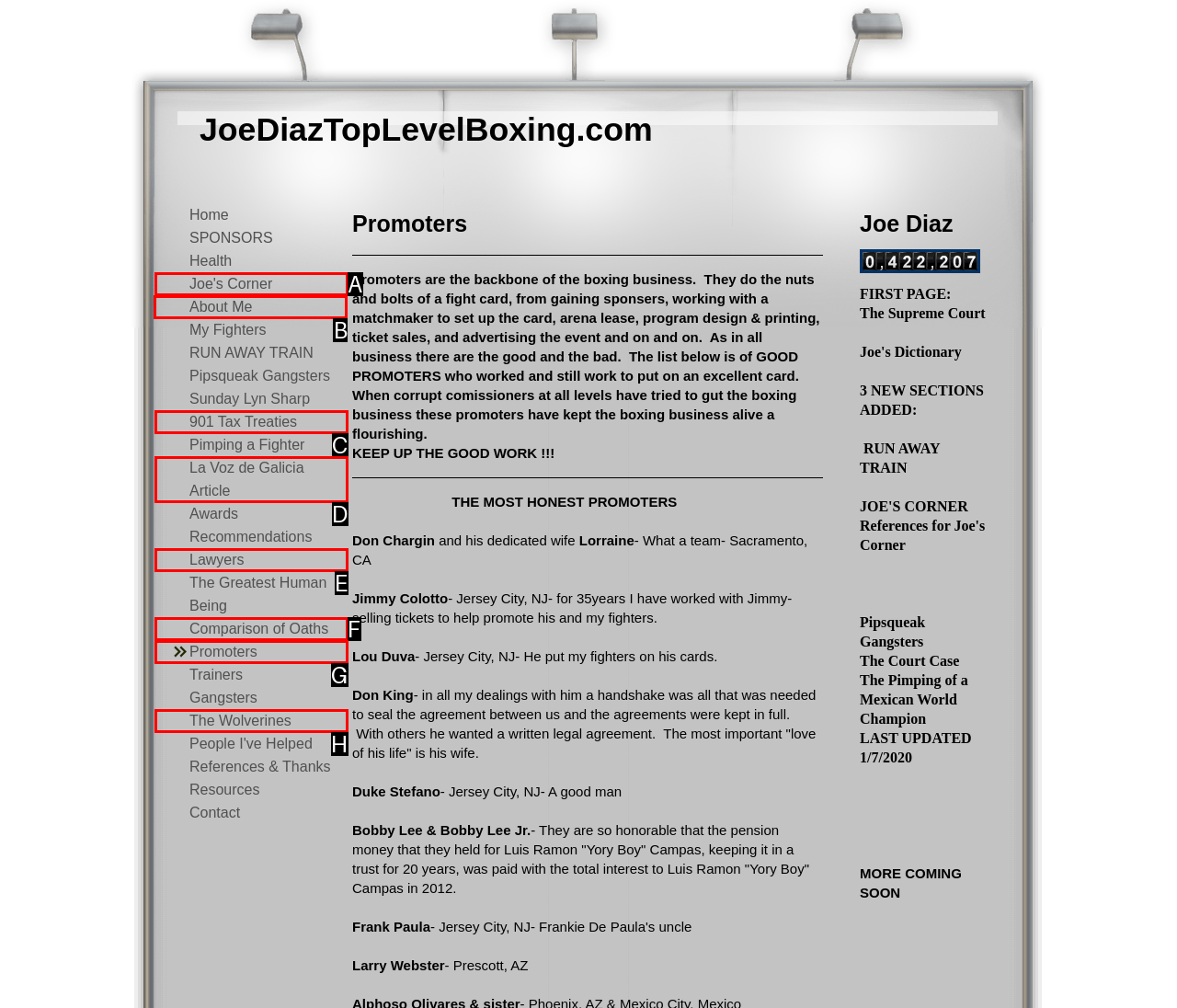Select the UI element that should be clicked to execute the following task: Click on 'About Me' link
Provide the letter of the correct choice from the given options.

B